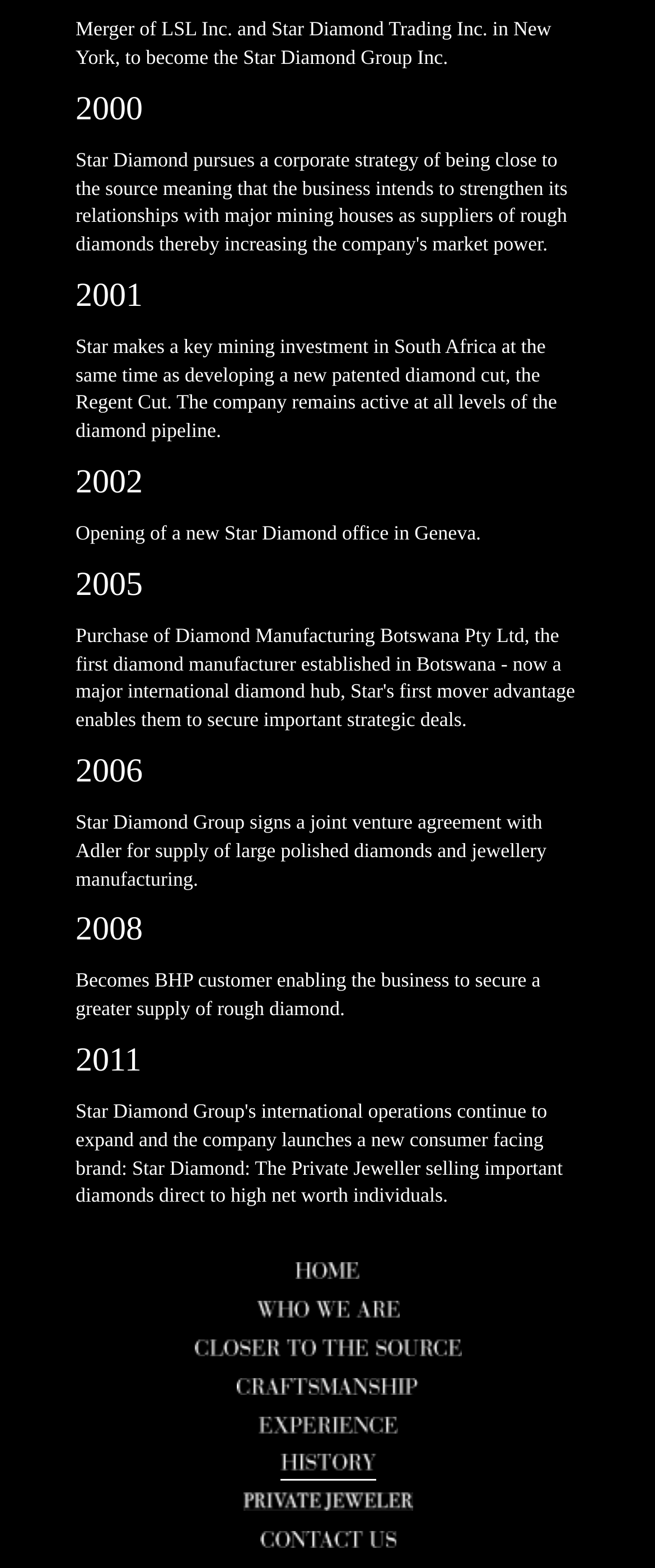In which year did Star Diamond Group sign a joint venture agreement with Adler?
Provide a detailed and extensive answer to the question.

The year 2006 is mentioned in the heading element, and the corresponding StaticText element says 'Star Diamond Group signs a joint venture agreement with Adler for supply of large polished diamonds and jewellery manufacturing.'